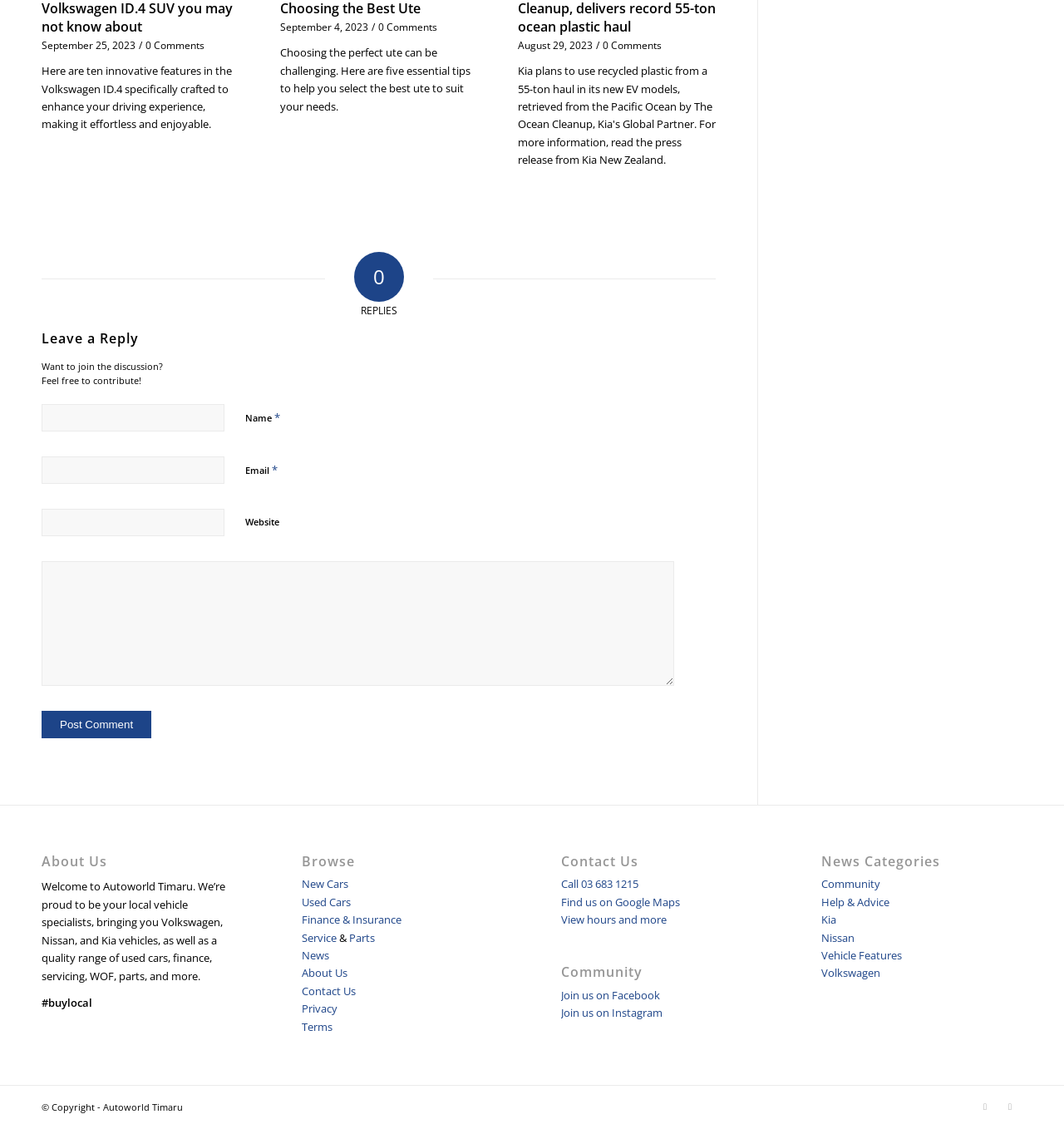Provide the bounding box coordinates for the area that should be clicked to complete the instruction: "Leave a reply".

[0.039, 0.25, 0.634, 0.263]